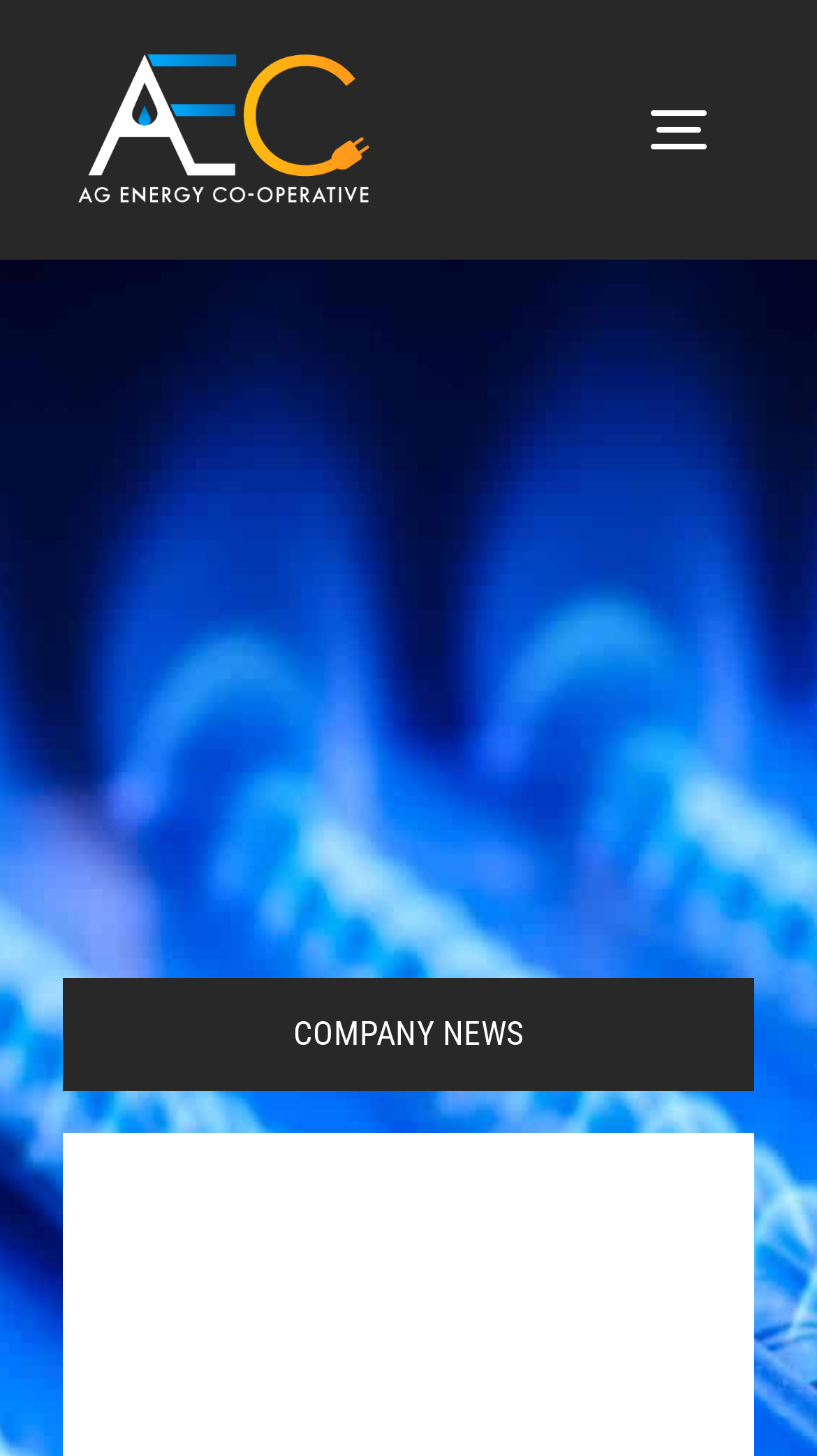Please find the bounding box for the UI component described as follows: "Toggle Navigation".

[0.739, 0.049, 0.923, 0.13]